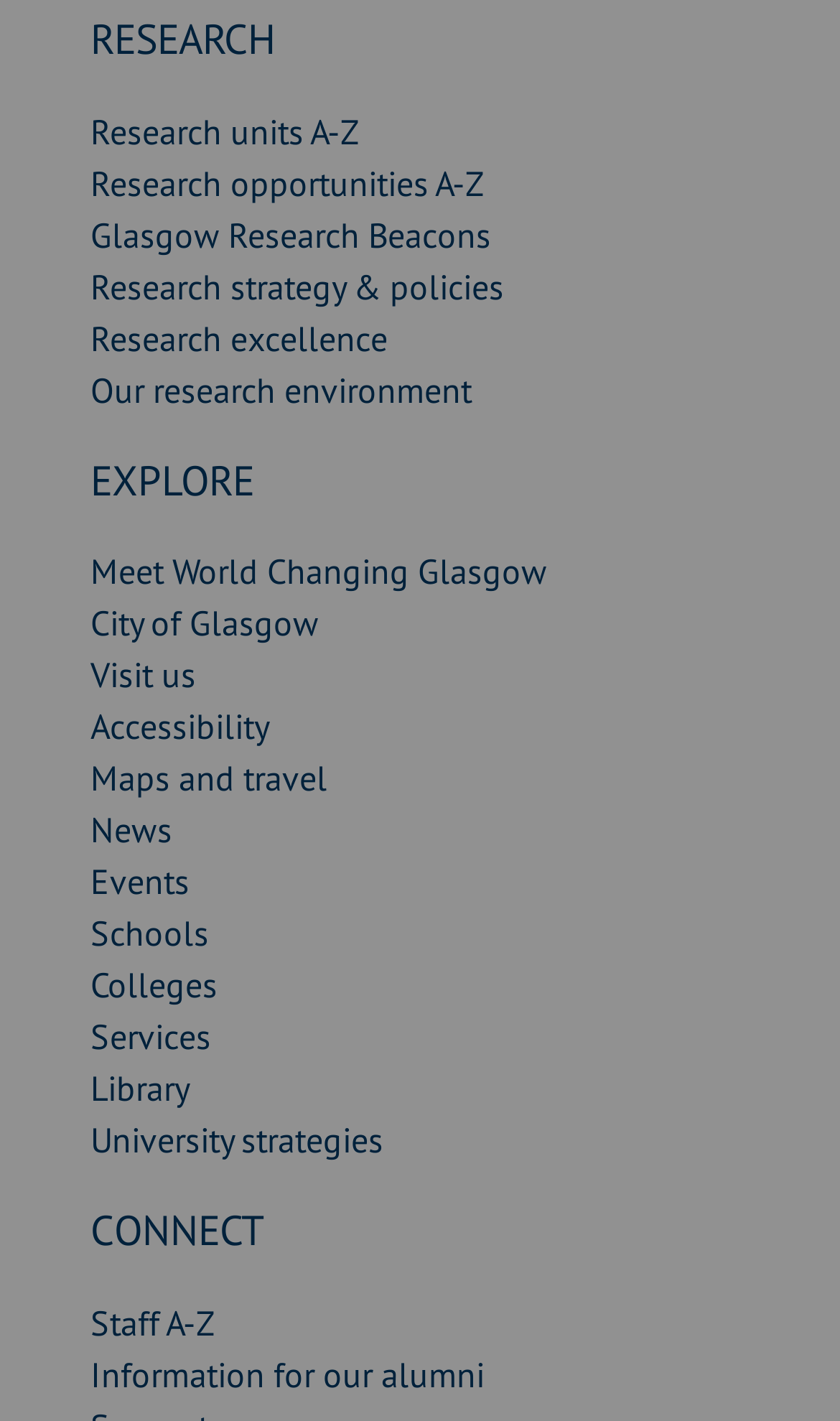How many links are there under the 'EXPLORE' section?
Based on the image, answer the question with as much detail as possible.

There are seven links under the 'EXPLORE' section, namely 'Meet World Changing Glasgow', 'City of Glasgow', 'Visit us', 'Accessibility', 'Maps and travel', 'News', and 'Events'.